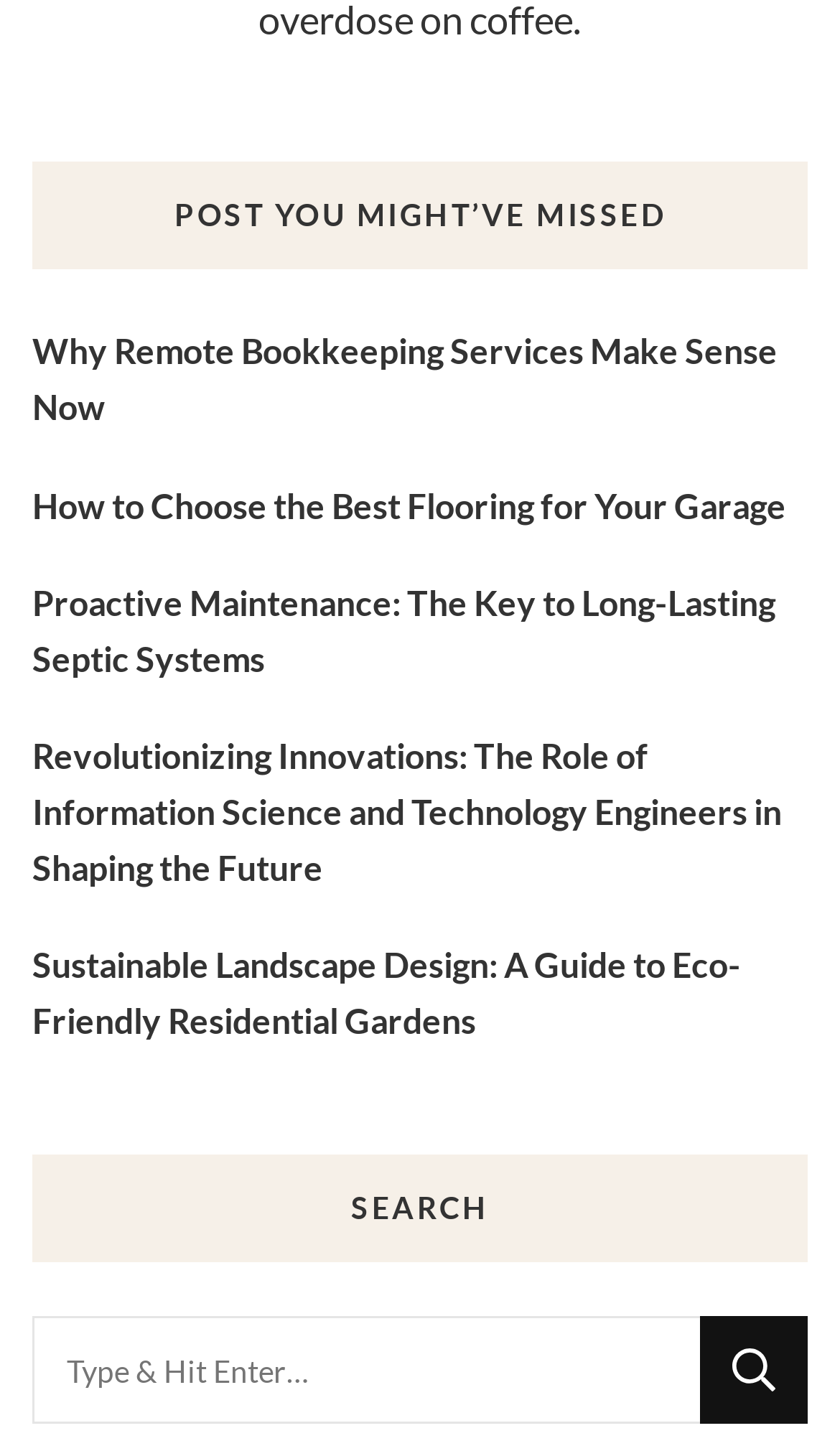What is the text on the button next to the search box?
Using the picture, provide a one-word or short phrase answer.

Search